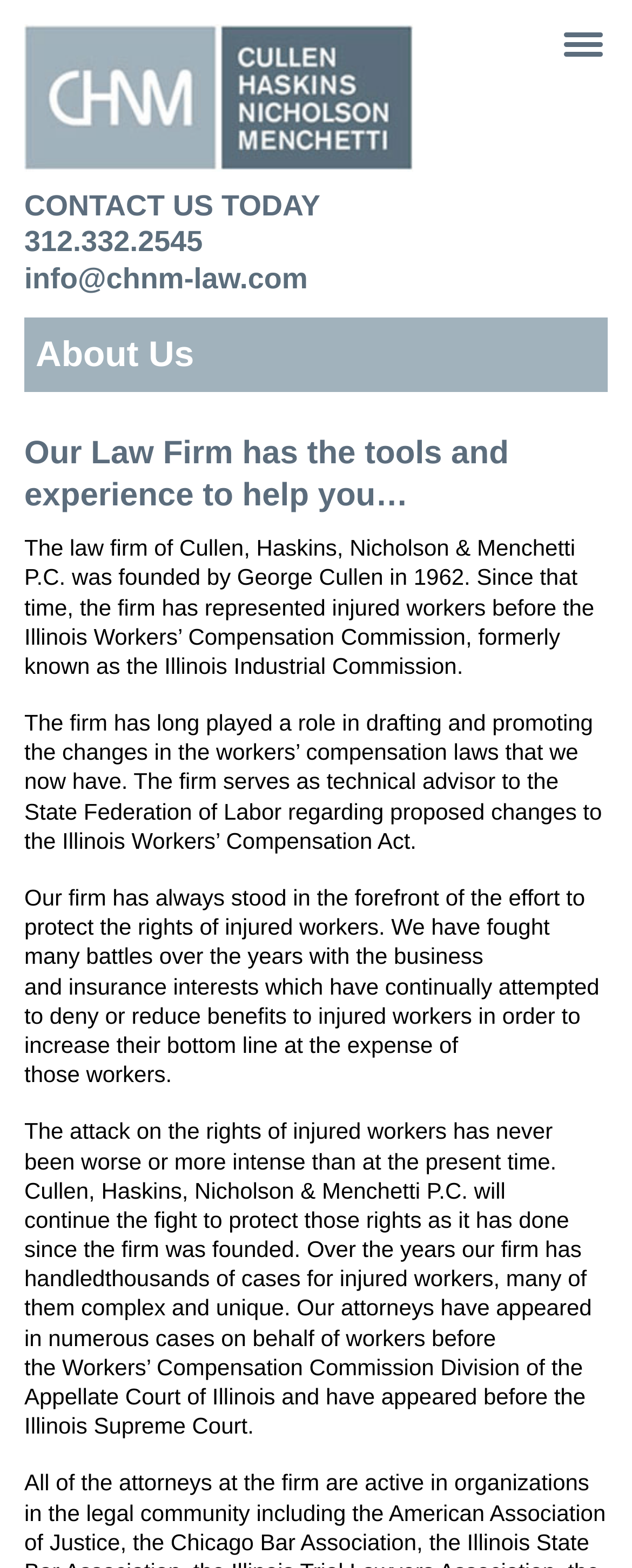Create a detailed description of the webpage's content and layout.

The webpage is about the law firm Cullen, Haskins, Nicholson & Menchetti P.C. and its history. At the top left, there is a link to the homepage. Below it, there is a prominent call-to-action "CONTACT US TODAY" followed by two links to contact the firm, one for a phone number and the other for an email address. 

On the top right, there is a menu link. Below the menu, there is a heading "About Us" followed by another heading that summarizes the law firm's capabilities. 

The main content of the webpage is a series of four paragraphs that describe the law firm's history, its role in shaping workers' compensation laws, and its commitment to protecting the rights of injured workers. The text is dense and informative, with no images on the page. The paragraphs are stacked vertically, with the first paragraph starting from the top left and the last paragraph ending near the bottom of the page.